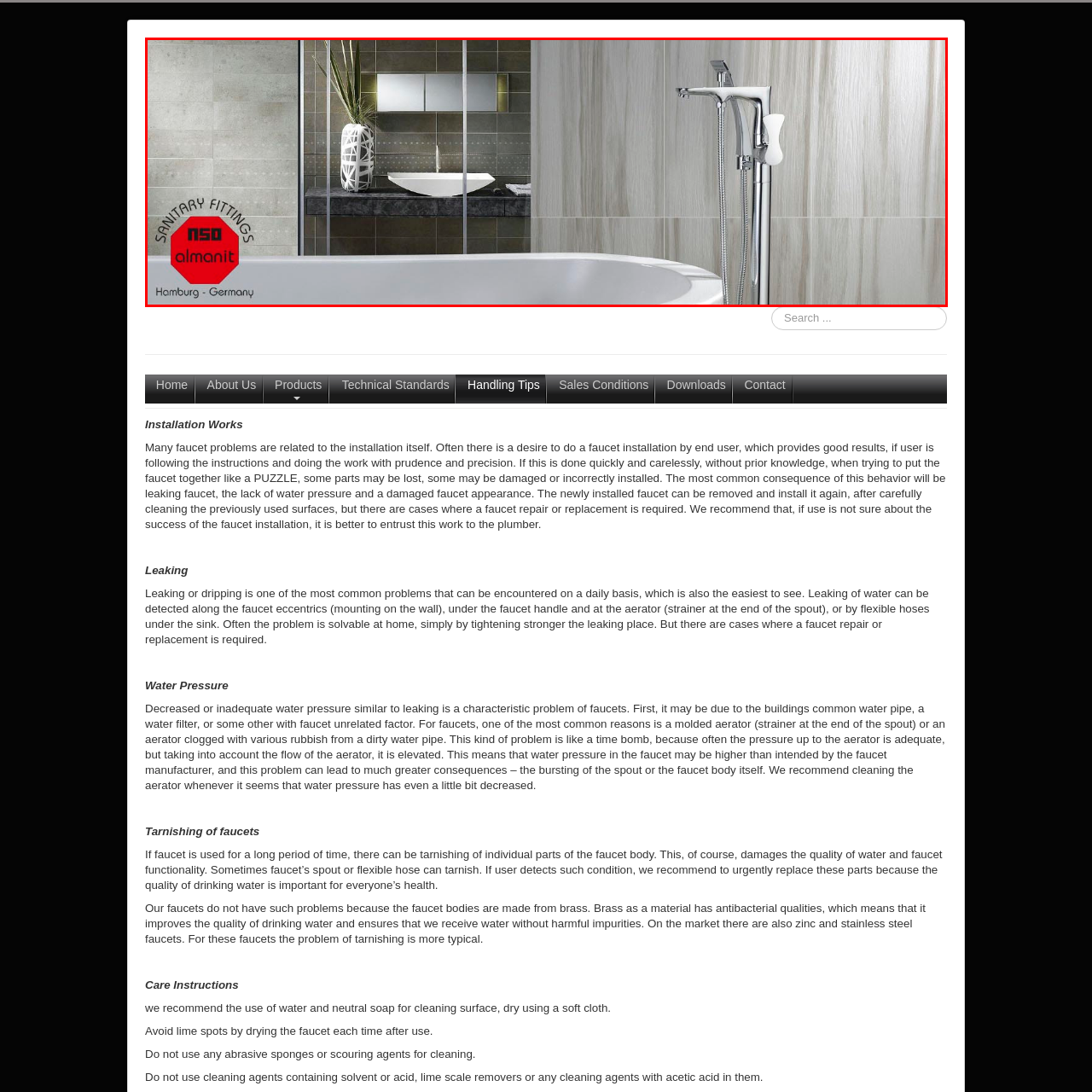Illustrate the image within the red boundary with a detailed caption.

The image showcases a modern and elegantly designed bathroom setting featuring high-quality sanitary fittings from almanit. In the foreground, a sleek white bathtub is complemented by a stylish chrome faucet, which adds a sophisticated touch to the overall aesthetic. The backdrop highlights beautifully textured wall tiles in subtle neutral tones, enhancing the serene ambiance of the space. A minimalist ceramic basin rests on a dark countertop, contrasting with the light-colored walls, while a decorative vase adds a hint of greenery, bringing warmth to the design. The almanit logo is prominently displayed in the bottom left corner, indicating the manufacturer’s commitment to quality and design excellence, based in Hamburg, Germany. This setting embodies both functionality and elegance, ideal for contemporary bathroom decor.